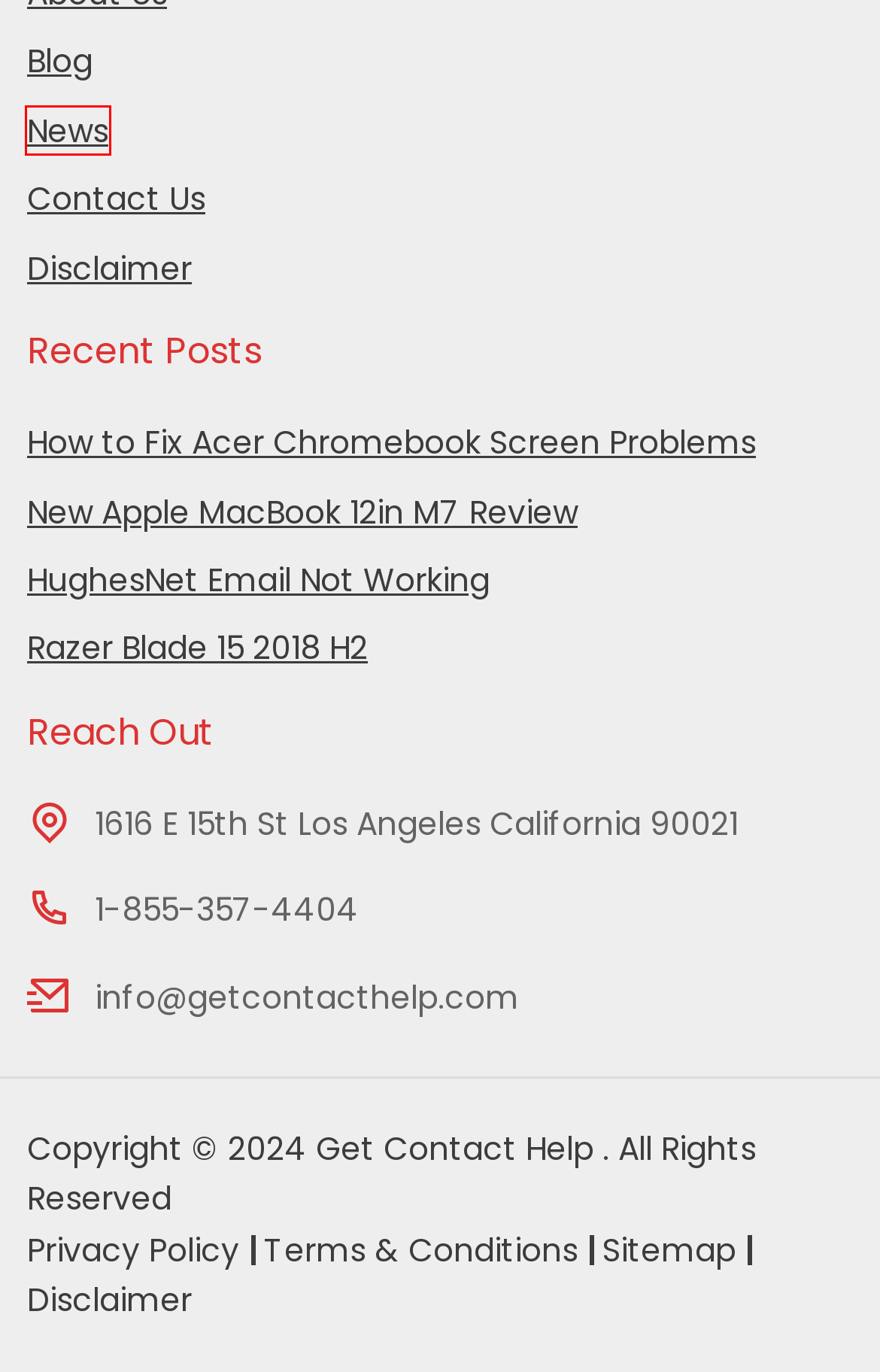Consider the screenshot of a webpage with a red bounding box around an element. Select the webpage description that best corresponds to the new page after clicking the element inside the red bounding box. Here are the candidates:
A. Terms And Conditions With Getcontacthelp
B. The Razer Blade 15 2018 H2: A Comprehensive Guidelines
C. All Trending Latest News Here | Getcontact Help
D. Latest Blogs & News Article
E. Acer Chromebook Screen Problems - Easy Ways to Fix Now
F. The New Apple MacBook 12in M7 Review: Complete Guidelines
G. Privacy Policy With Getcontacthelp
H. Sitemap | Getcontacthelp

C